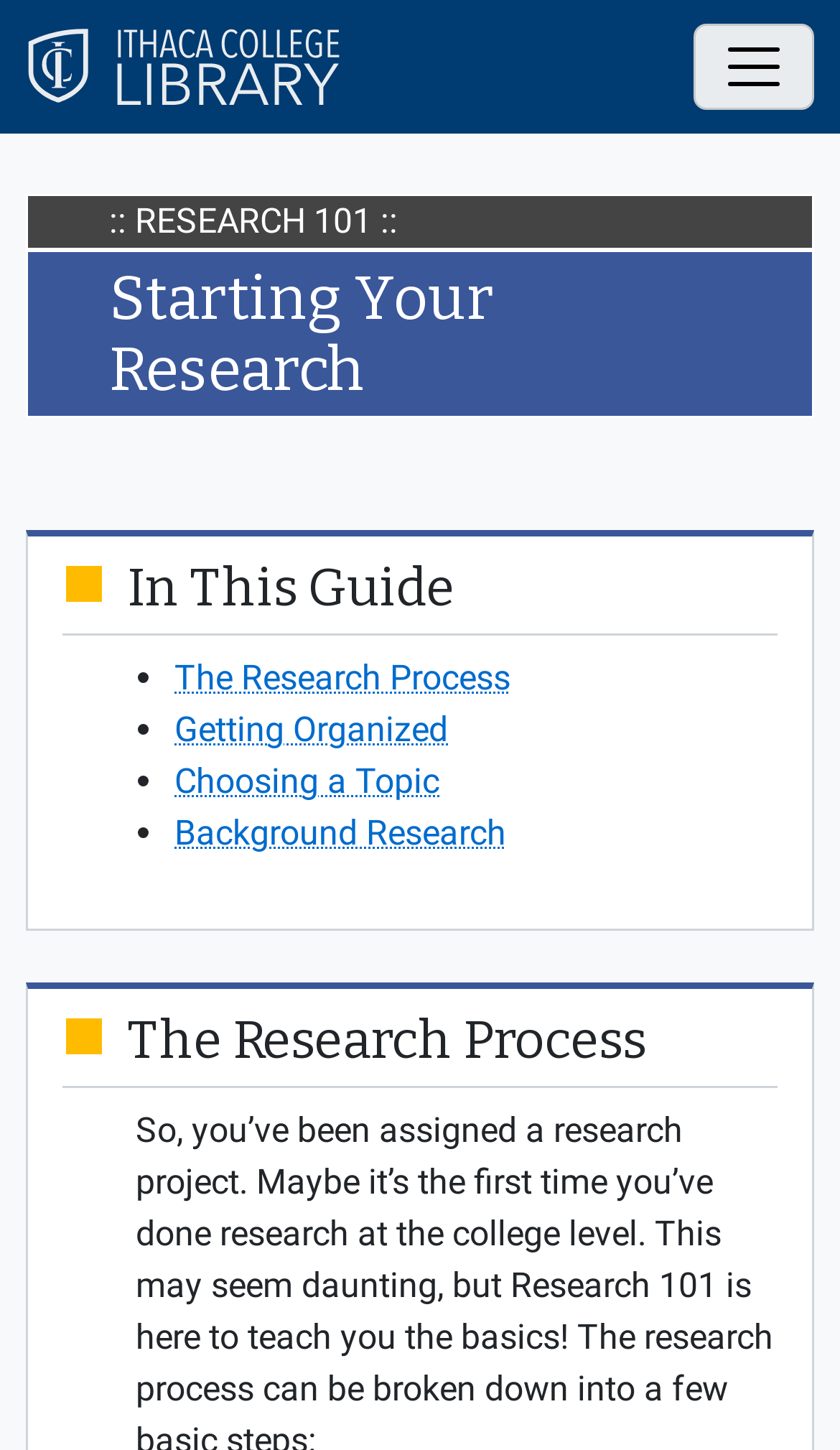What is the name of the library?
From the image, respond using a single word or phrase.

Ithaca College Library